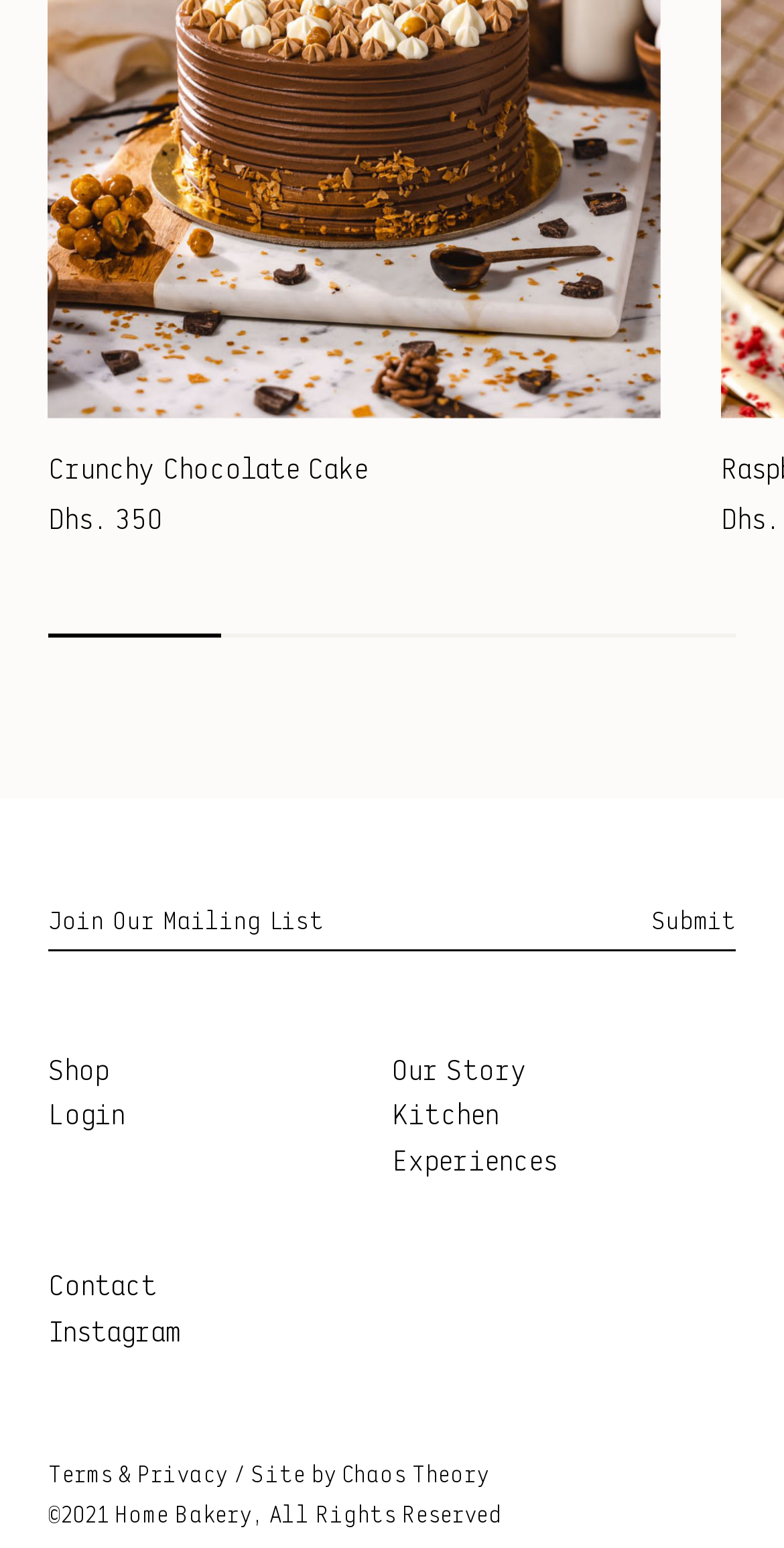Determine the bounding box coordinates for the element that should be clicked to follow this instruction: "Click on the Shop link". The coordinates should be given as four float numbers between 0 and 1, in the format [left, top, right, bottom].

[0.062, 0.679, 0.5, 0.709]